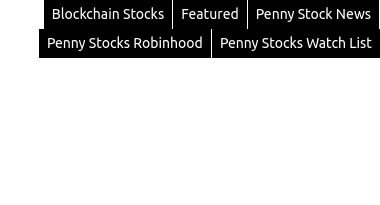What is the purpose of the webpage layout?
Look at the image and answer the question using a single word or phrase.

Easy navigation